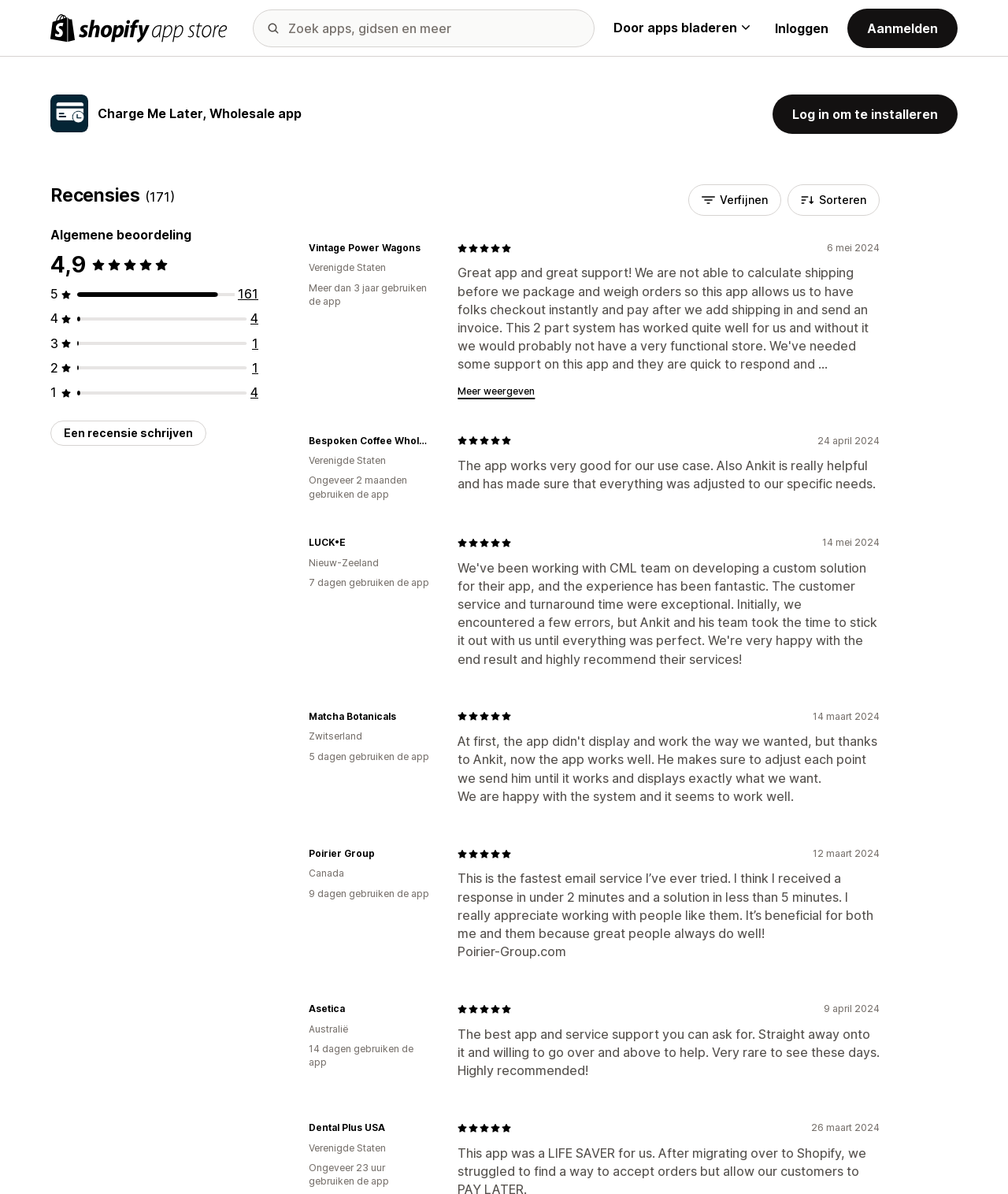Please give the bounding box coordinates of the area that should be clicked to fulfill the following instruction: "Log in to install". The coordinates should be in the format of four float numbers from 0 to 1, i.e., [left, top, right, bottom].

[0.766, 0.079, 0.95, 0.112]